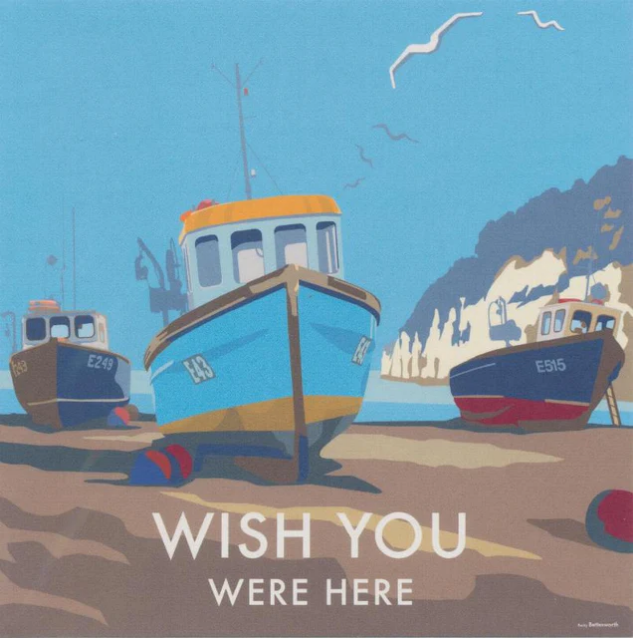Describe the image with as much detail as possible.

This vibrant greeting card features a charming seaside scene, depicting colorful fishing boats resting on a sandy shore under a bright blue sky. The focal point is a blue boat with a distinctive orange-topped cabin, marked with the number "E49," positioned prominently in the foreground. Flanking it are two additional boats, one in dark blue with the number "E515" and another, a brown vessel, marked "E249." The artwork is enhanced with stylized waves and seagulls, conveying a sense of tranquility and nostalgia. Beneath the boats, the phrase "WISH YOU WERE HERE" is elegantly displayed in bold white letters, inviting sentiments of longing and adventure. This design is a creation by the artist Becky Bettesworth, beautifully encapsulating the essence of coastal charm and the allure of the English Riviera of Devon and Cornwall.